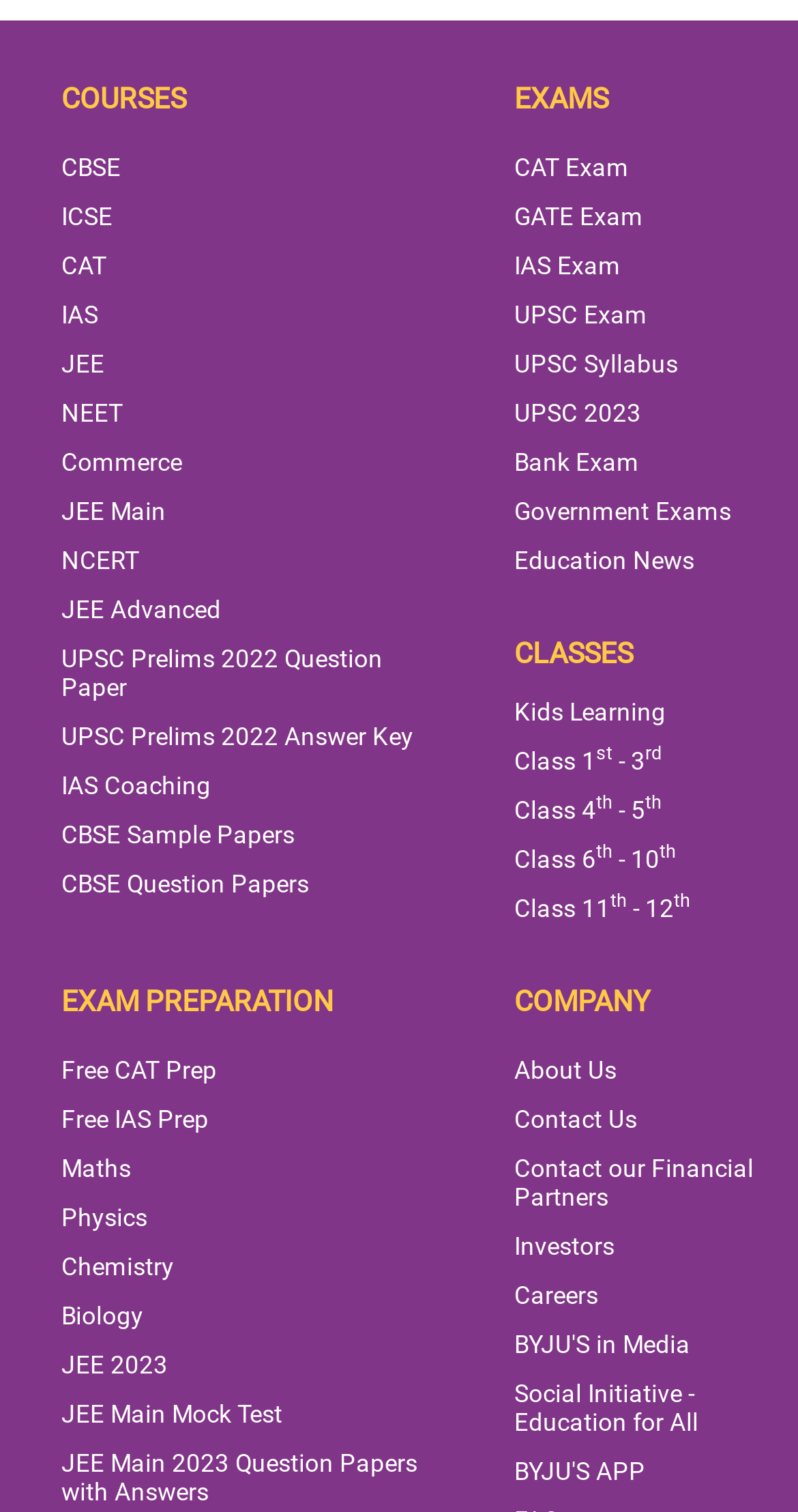Provide your answer to the question using just one word or phrase: How many superscript elements are there in total?

8